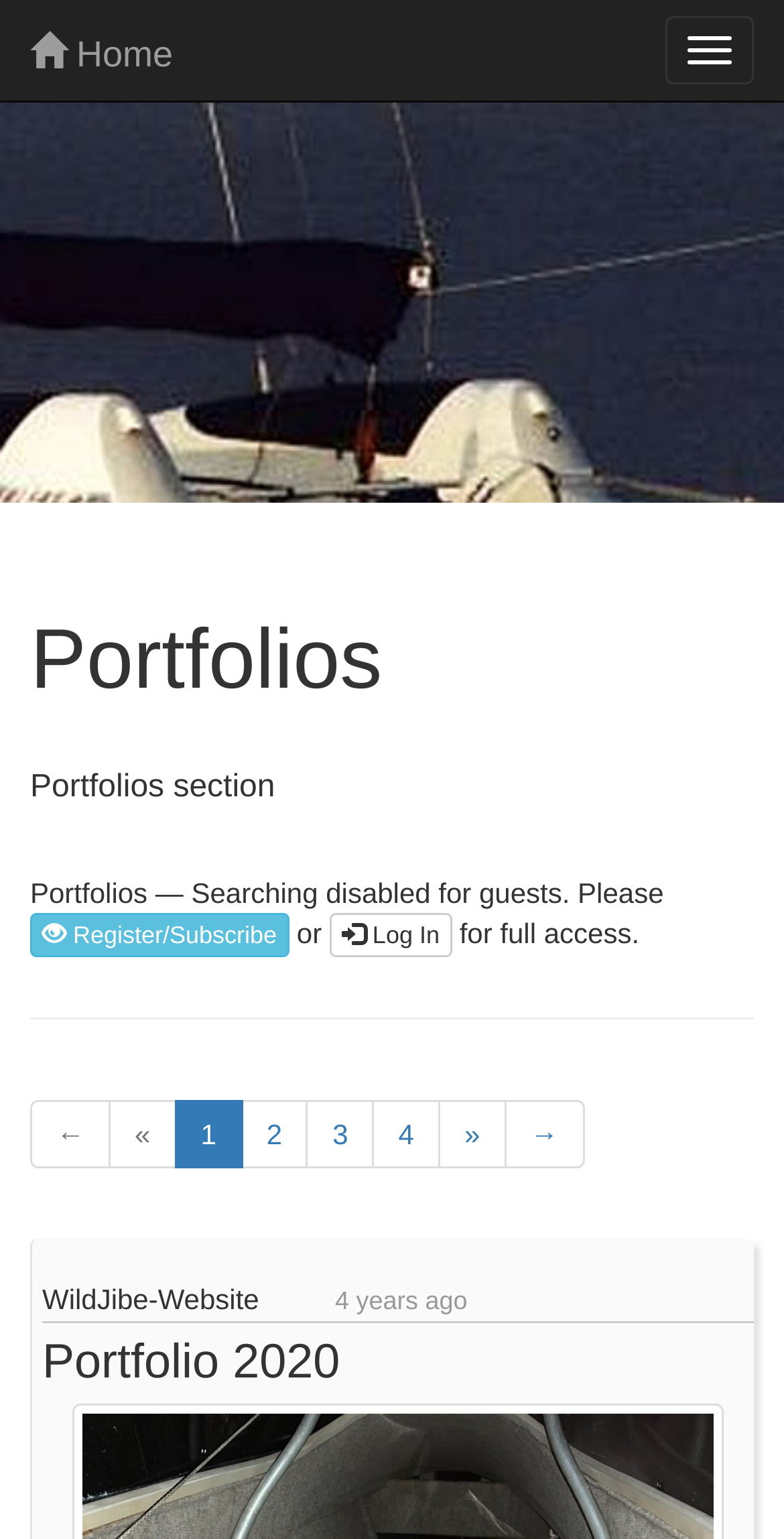Elaborate on the different components and information displayed on the webpage.

The webpage is a portfolio showcasing images of Stiletto Catamarans. At the top, there is a navigation button to toggle the menu, and a link to the home page. Below this, there is a heading titled "Portfolios" with a description "Portfolios section" and a message indicating that searching is disabled for guests, with options to register or log in for full access.

Underneath, there is a horizontal separator, followed by a row of pagination links, including arrows and numbers from 1 to 4, allowing users to navigate through the portfolio.

On the bottom left, there is a text "WildJibe-Website" and a link indicating that the content was posted 4 years ago. Above this, there is a heading titled "Portfolio 2020" which is likely the title of the current portfolio being displayed.

The overall structure of the webpage is organized, with clear headings and concise text, making it easy to navigate and find the desired content.